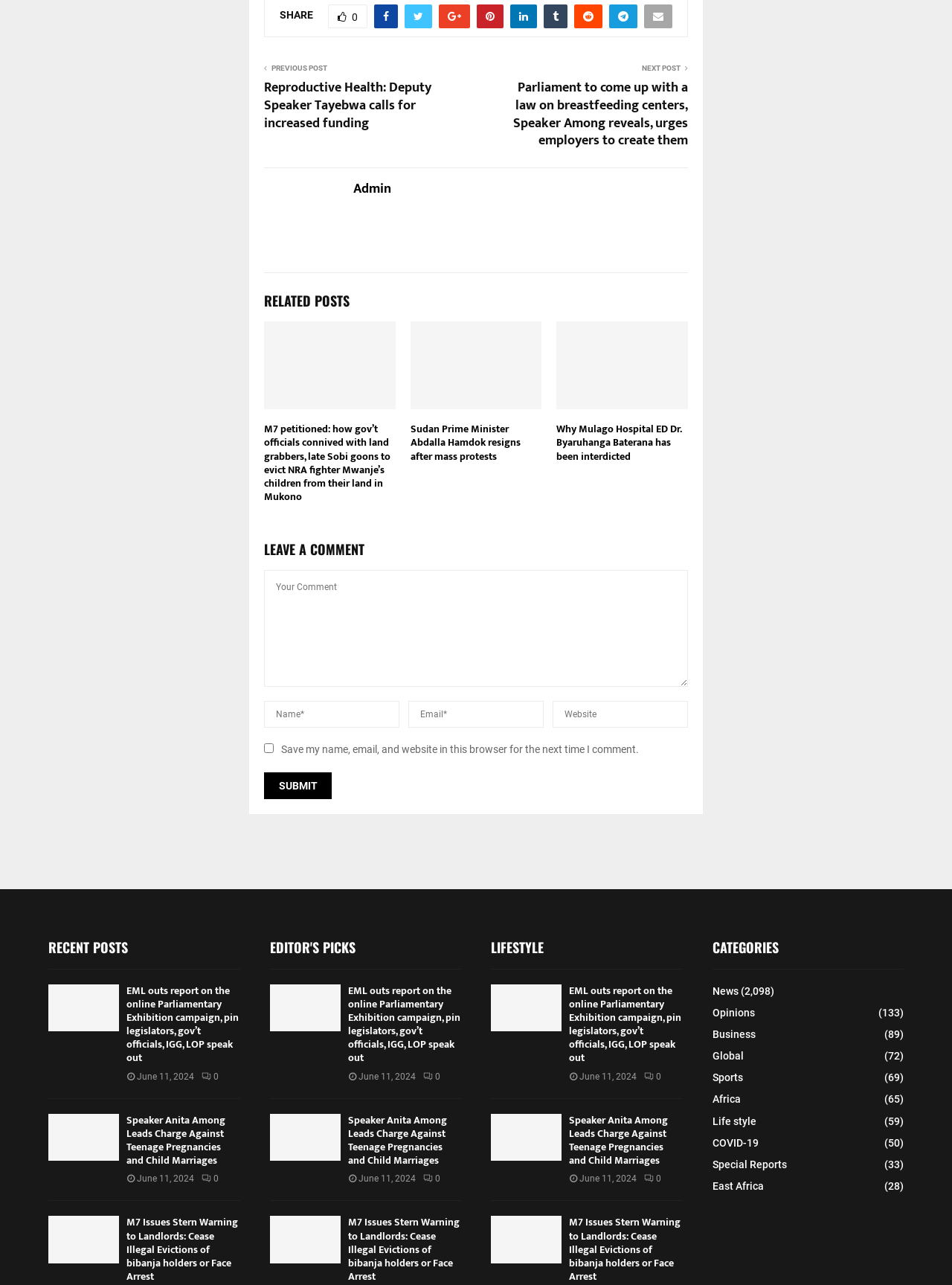Predict the bounding box of the UI element based on the description: "GH Discount Cards". The coordinates should be four float numbers between 0 and 1, formatted as [left, top, right, bottom].

None